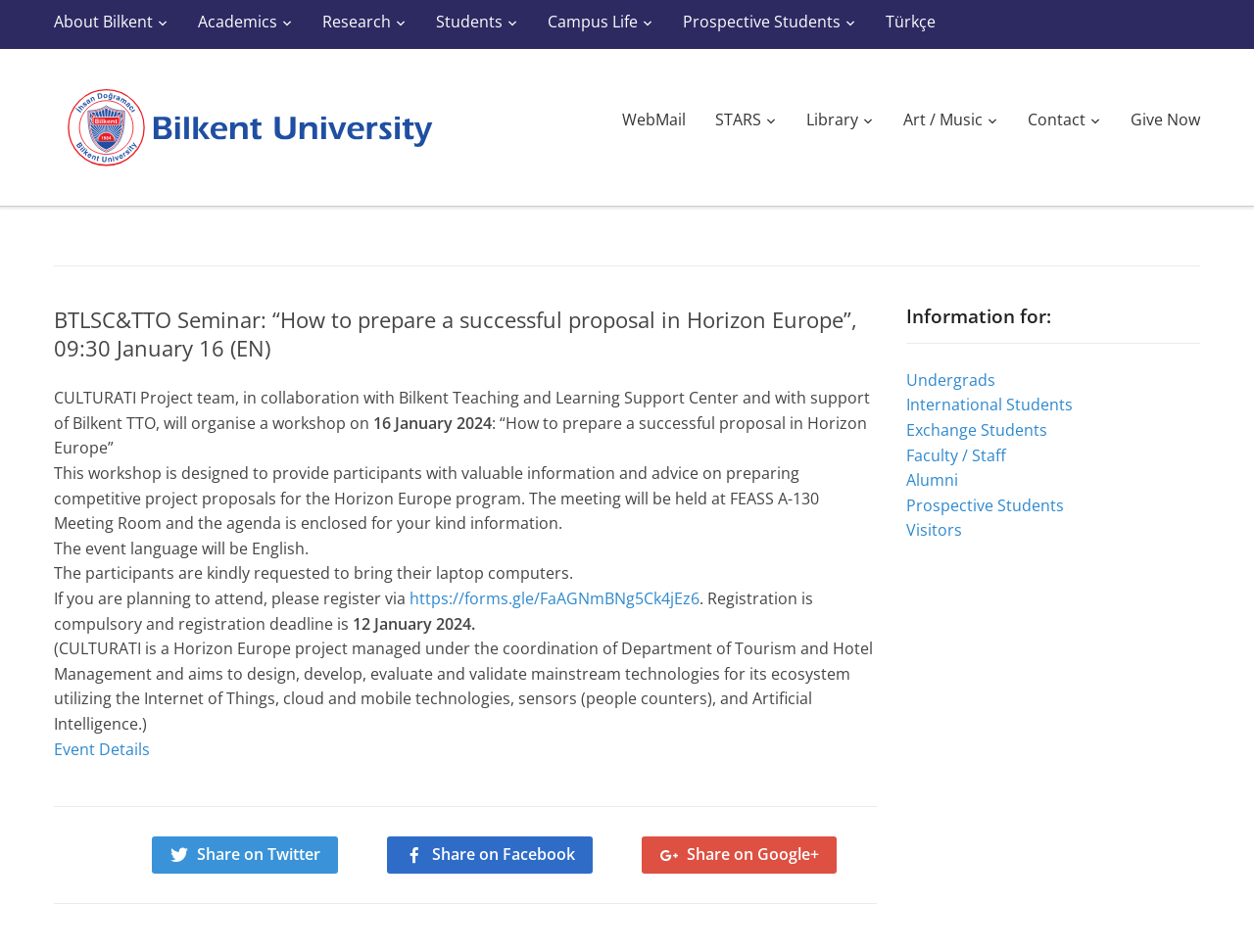What is the topic of the BTLSC&TTO seminar?
Refer to the image and give a detailed response to the question.

The topic of the seminar can be determined by reading the heading 'BTLSC&TTO Seminar: “How to prepare a successful proposal in Horizon Europe”, 09:30 January 16 (EN)' which indicates that the seminar is about preparing a successful proposal in Horizon Europe.